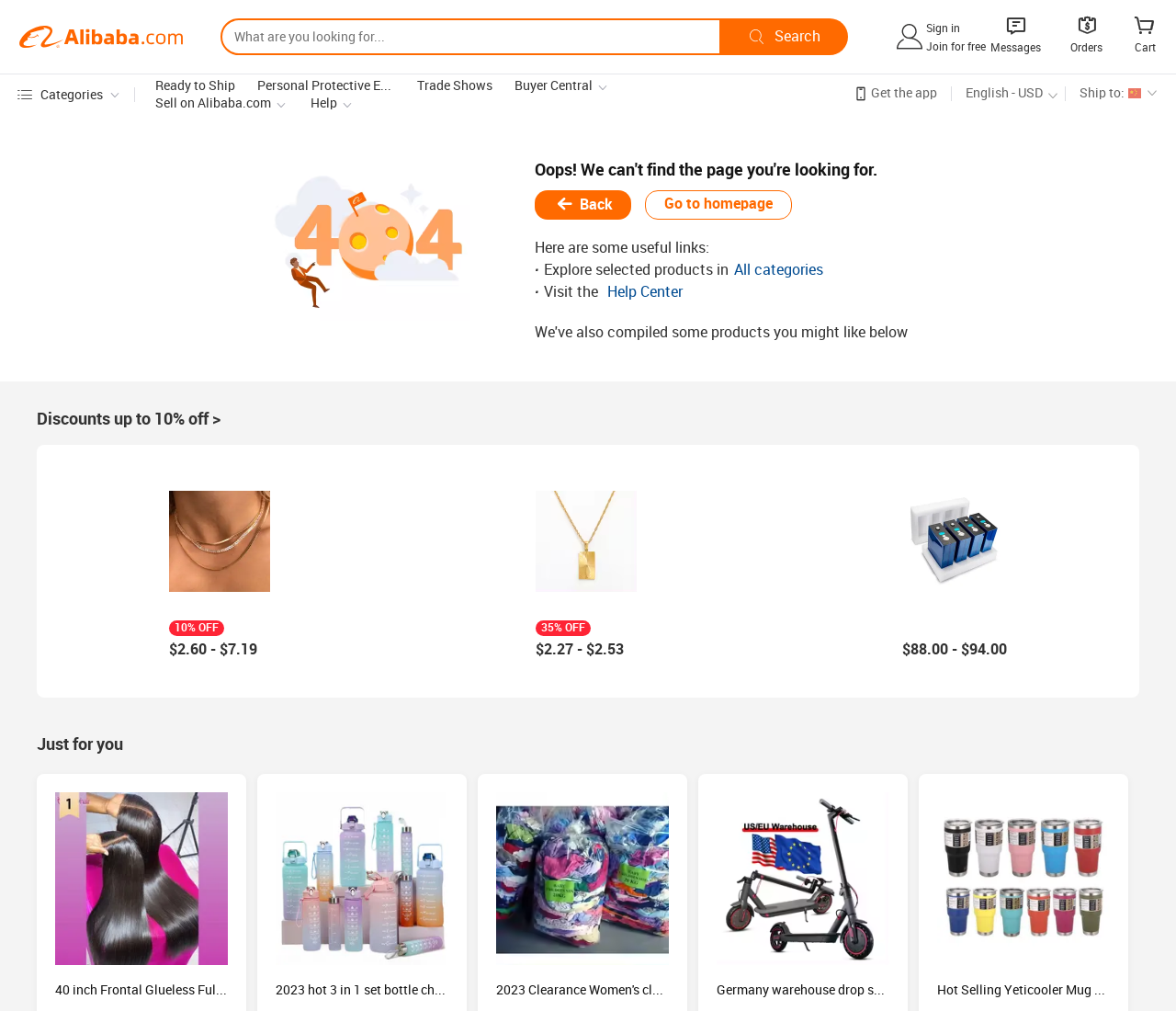Please determine the bounding box coordinates for the element that should be clicked to follow these instructions: "Get the app".

[0.741, 0.085, 0.797, 0.099]